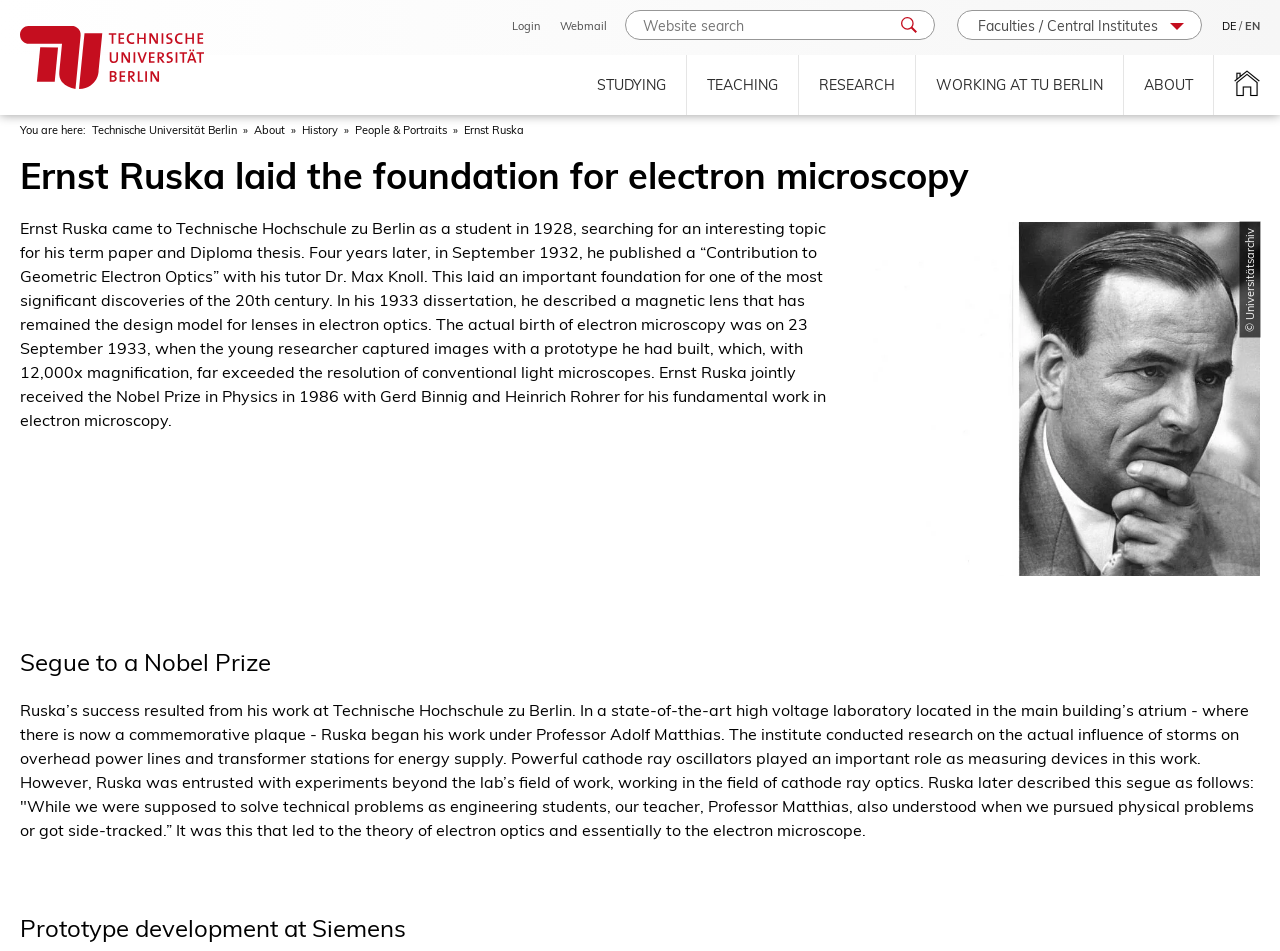Determine the bounding box coordinates of the element's region needed to click to follow the instruction: "Login to the website". Provide these coordinates as four float numbers between 0 and 1, formatted as [left, top, right, bottom].

[0.4, 0.02, 0.422, 0.035]